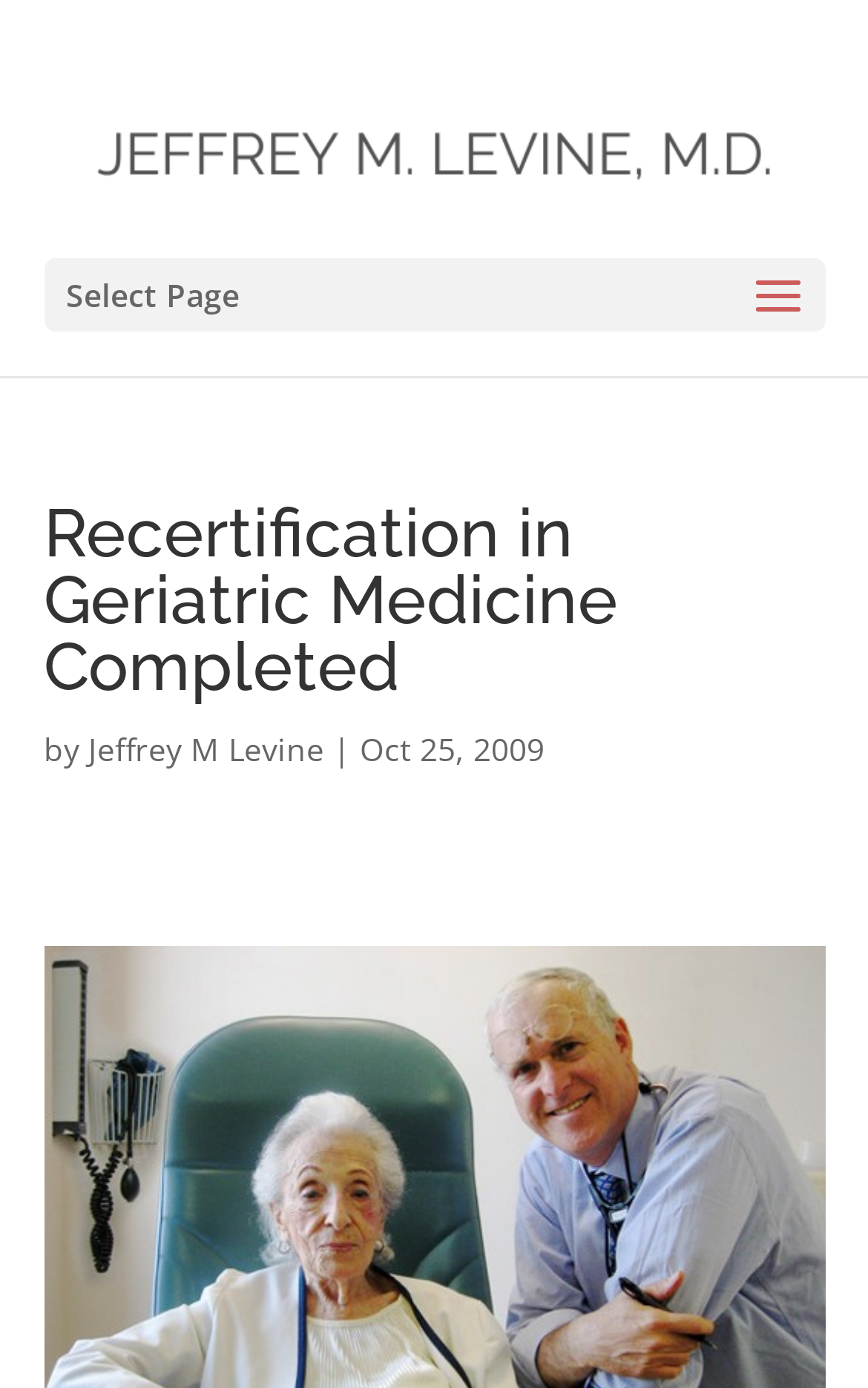Can you find and generate the webpage's heading?

Recertification in Geriatric Medicine Completed